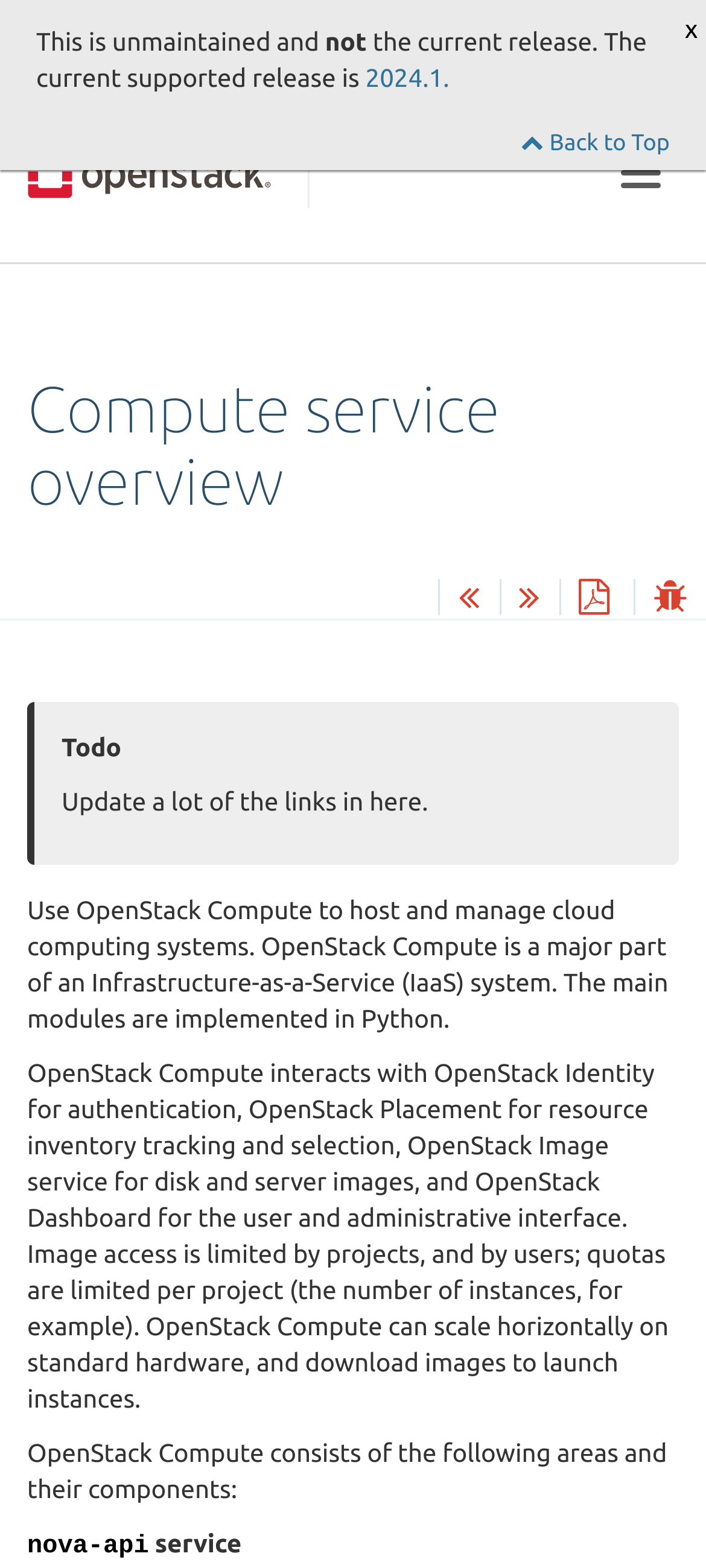What is OpenStack Compute used for?
Answer the question using a single word or phrase, according to the image.

hosting and managing cloud computing systems